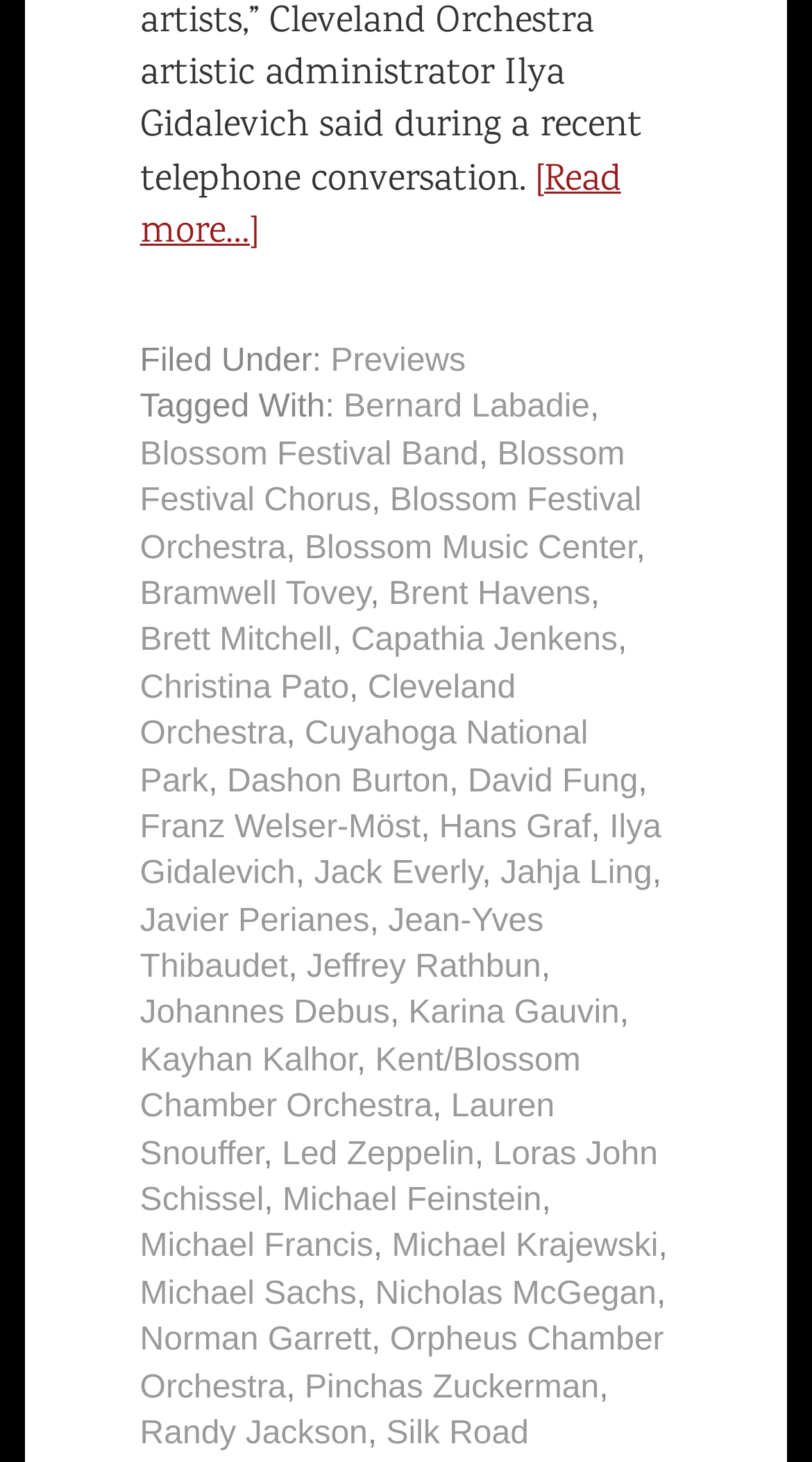What is the last name of the person mentioned at the bottom of the webpage?
Give a one-word or short phrase answer based on the image.

Jackson